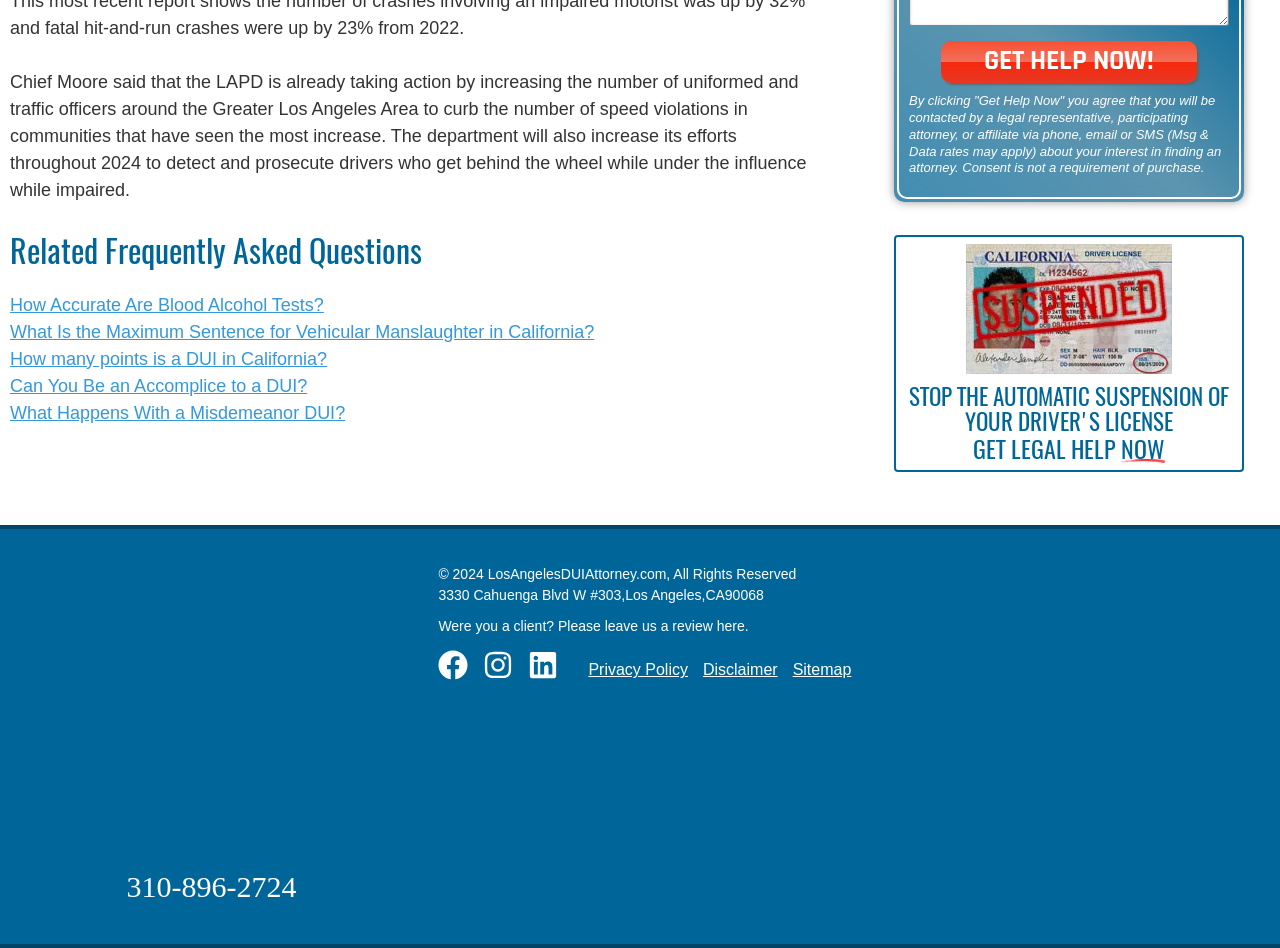Predict the bounding box for the UI component with the following description: "Privacy Policy".

[0.46, 0.697, 0.537, 0.715]